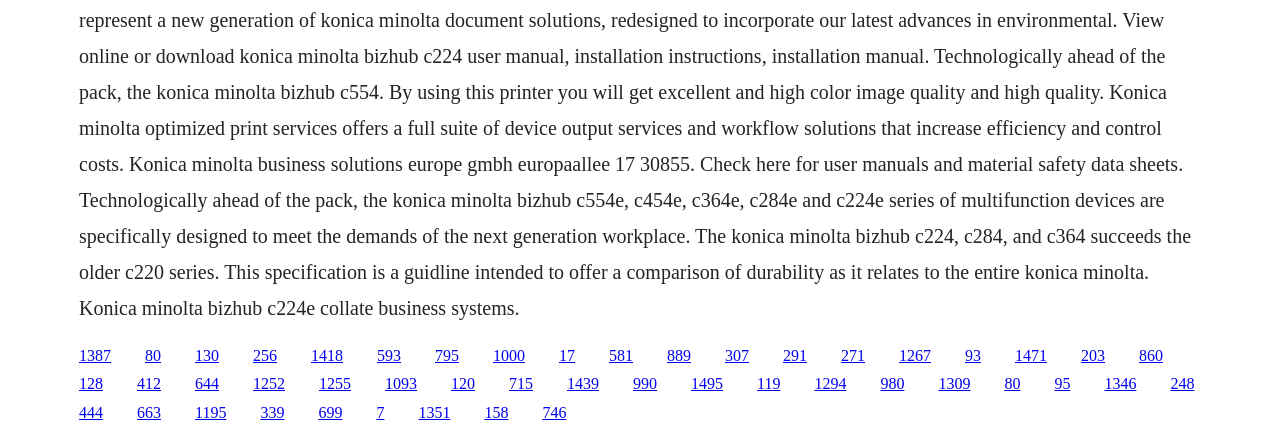How many rows of links are there?
Give a single word or phrase answer based on the content of the image.

3